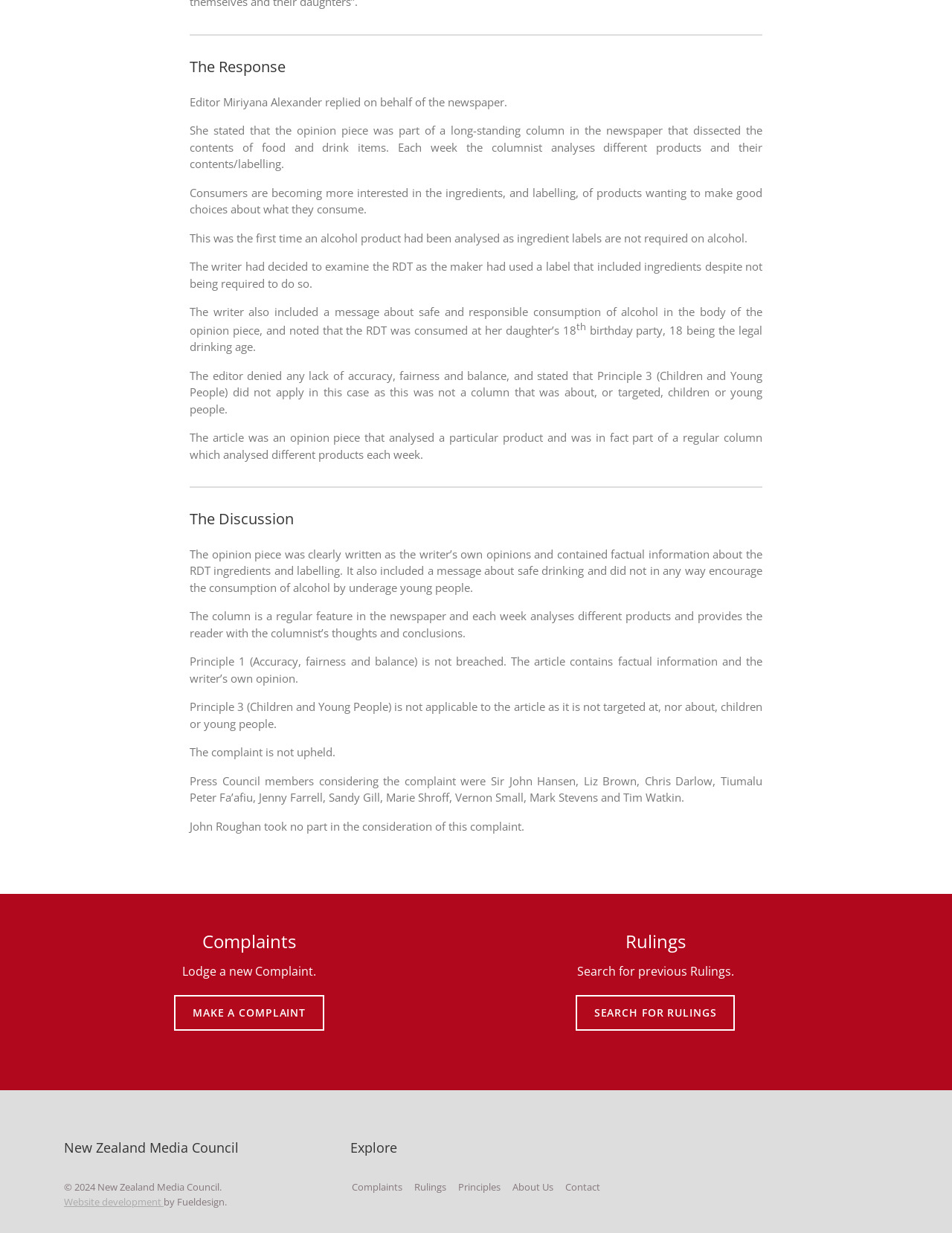With reference to the screenshot, provide a detailed response to the question below:
Who took no part in the consideration of the complaint?

According to the text, John Roughan took no part in the consideration of the complaint, which was considered by other Press Council members.